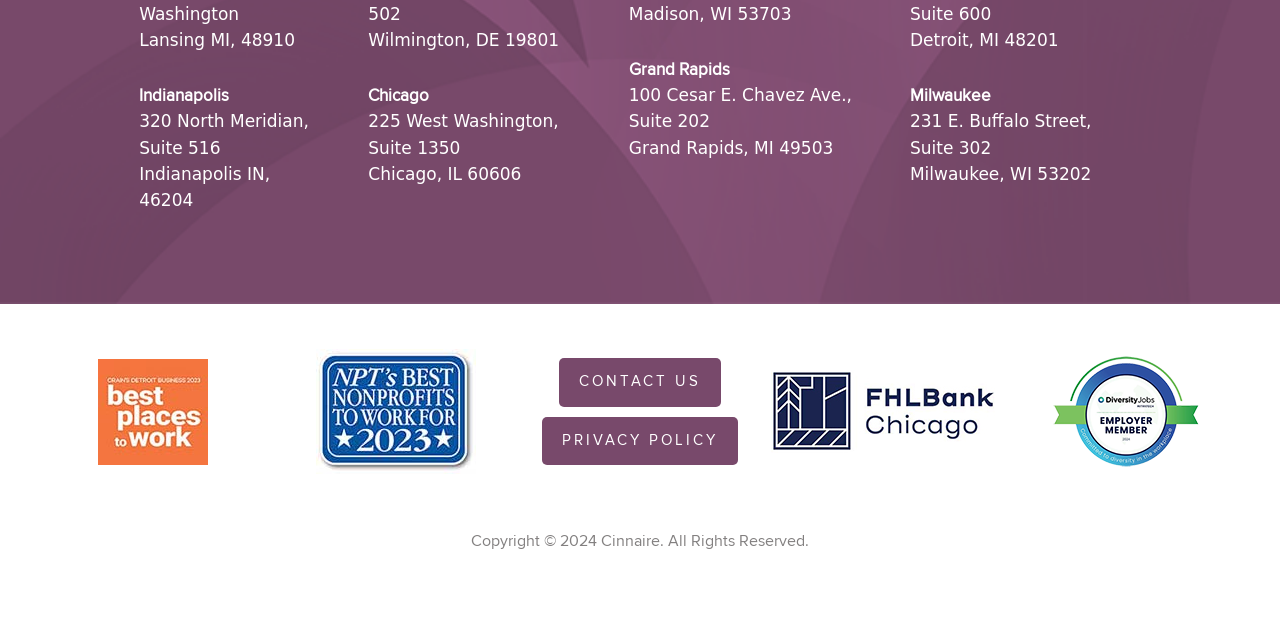Given the description: "Contact Us", determine the bounding box coordinates of the UI element. The coordinates should be formatted as four float numbers between 0 and 1, [left, top, right, bottom].

[0.437, 0.579, 0.563, 0.657]